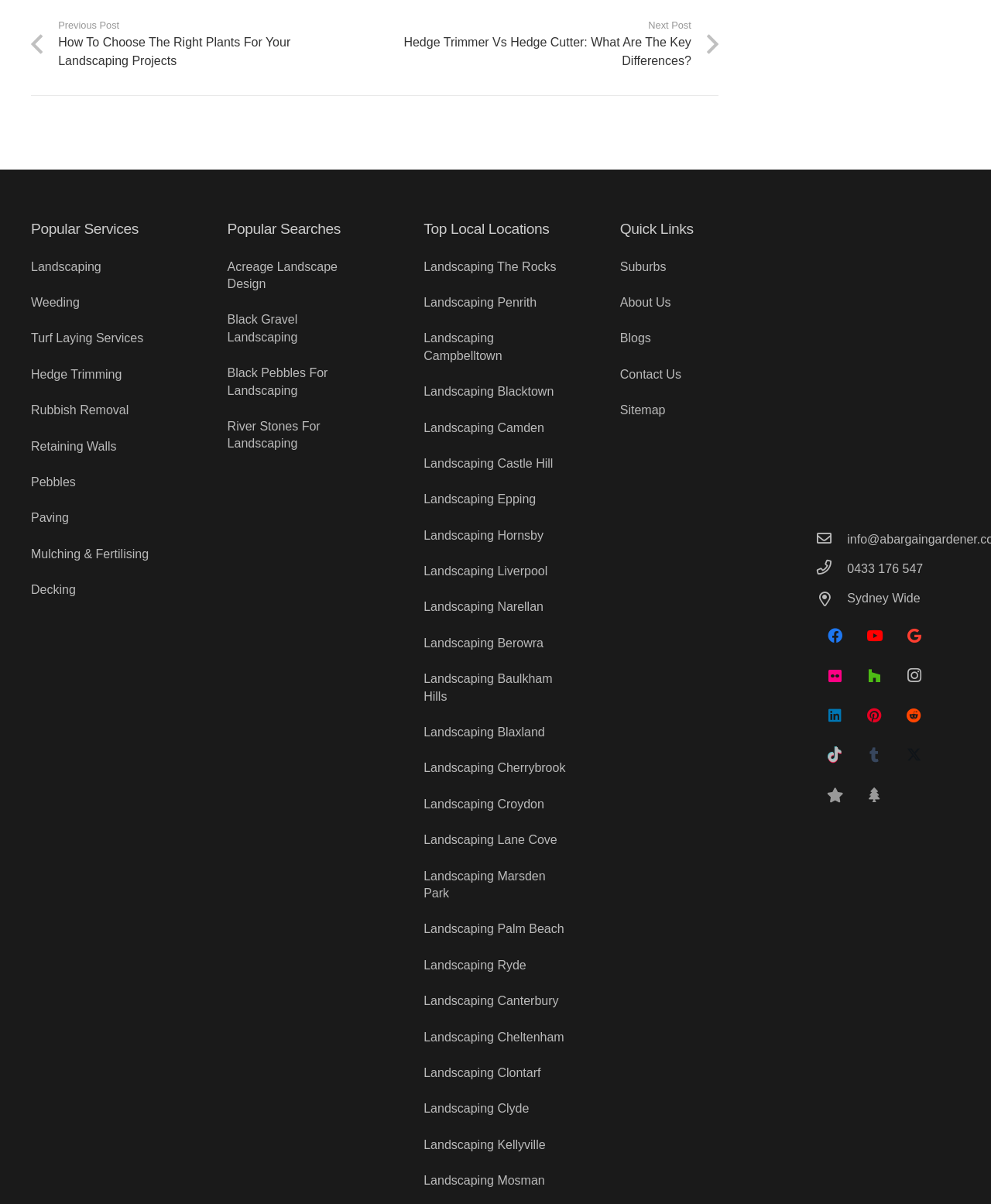Can you show the bounding box coordinates of the region to click on to complete the task described in the instruction: "Click on the 'Landscaping' link"?

[0.031, 0.216, 0.102, 0.227]